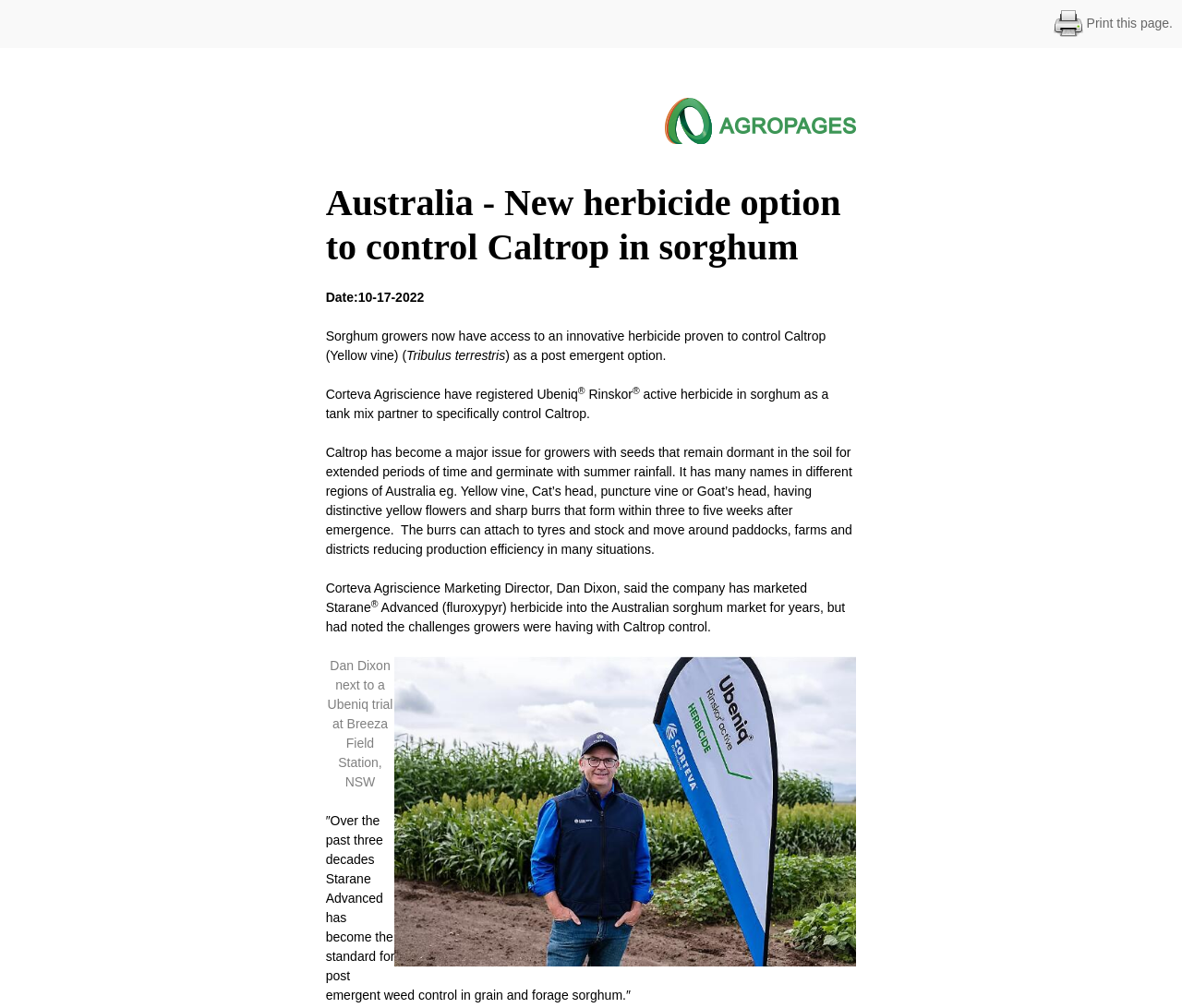Please use the details from the image to answer the following question comprehensively:
What is the name of the person quoted in the article?

The article quotes Dan Dixon, the Corteva Agriscience Marketing Director, saying that the company has marketed Starane Advanced into the Australian sorghum market for years. This information can be found in the paragraph that starts with 'Corteva Agriscience Marketing Director, Dan Dixon, said...'.